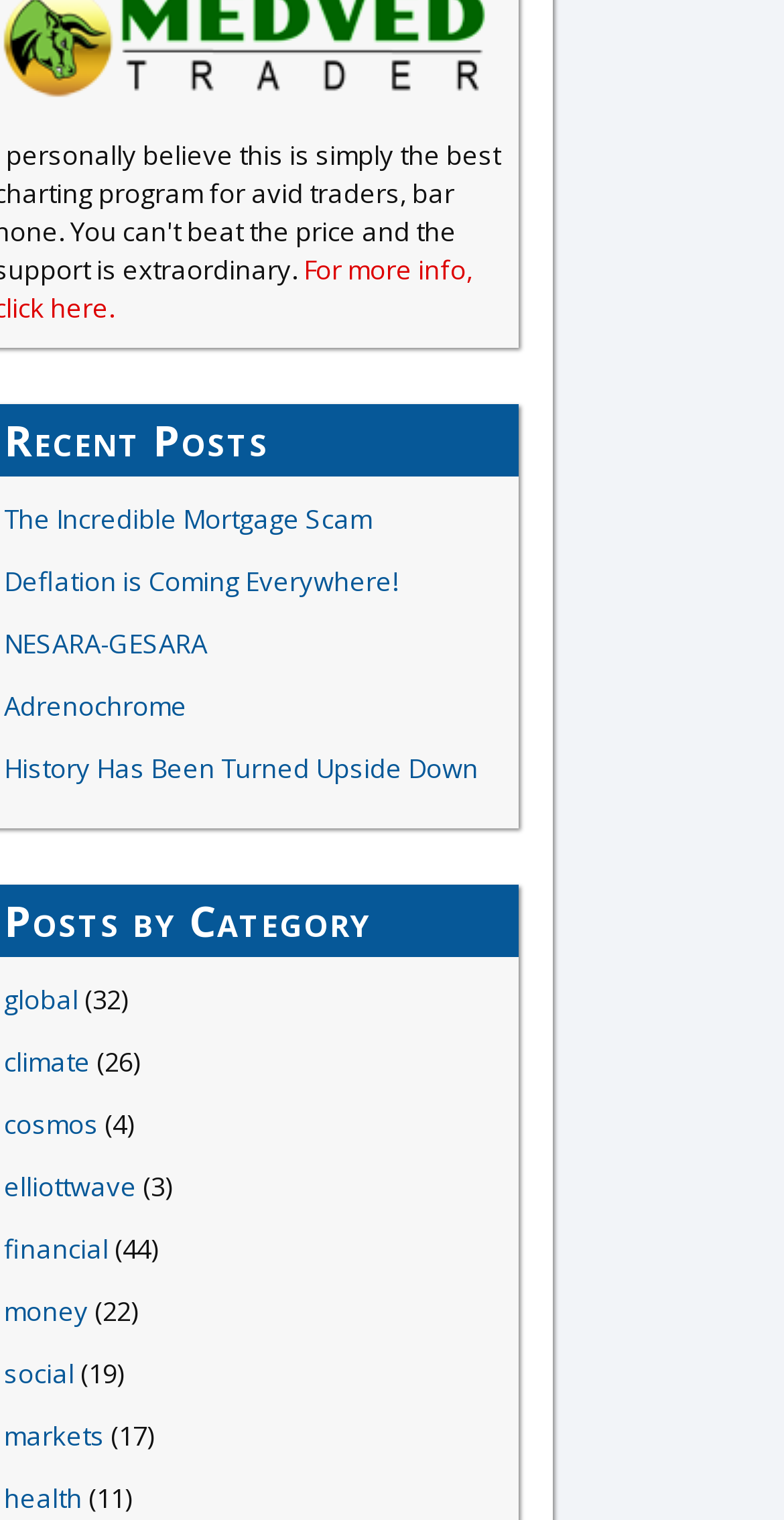Please specify the bounding box coordinates in the format (top-left x, top-left y, bottom-right x, bottom-right y), with all values as floating point numbers between 0 and 1. Identify the bounding box of the UI element described by: Deflation is Coming Everywhere!

[0.005, 0.37, 0.508, 0.394]